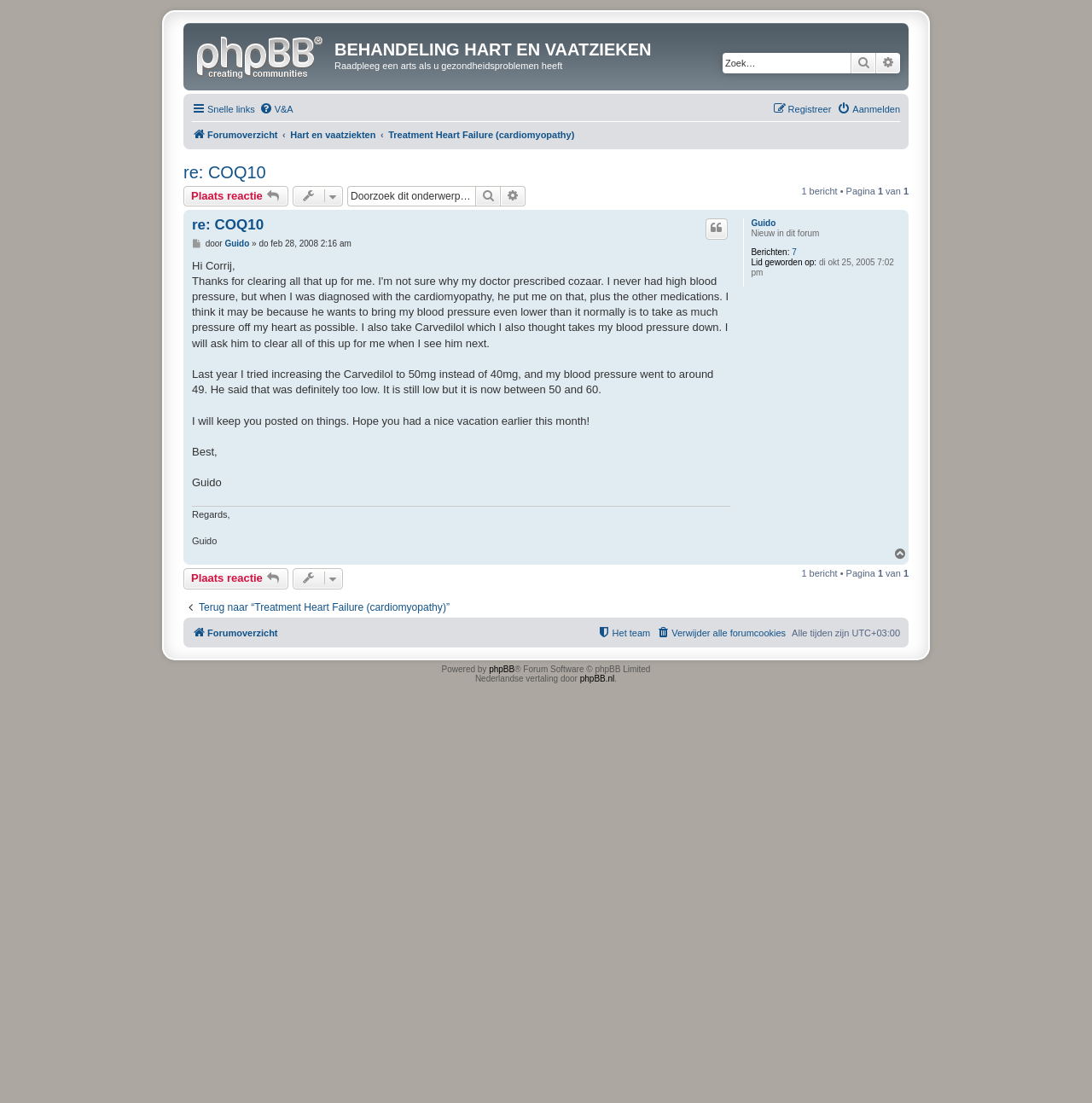Please provide the bounding box coordinates in the format (top-left x, top-left y, bottom-right x, bottom-right y). Remember, all values are floating point numbers between 0 and 1. What is the bounding box coordinate of the region described as: Het team

[0.547, 0.565, 0.595, 0.584]